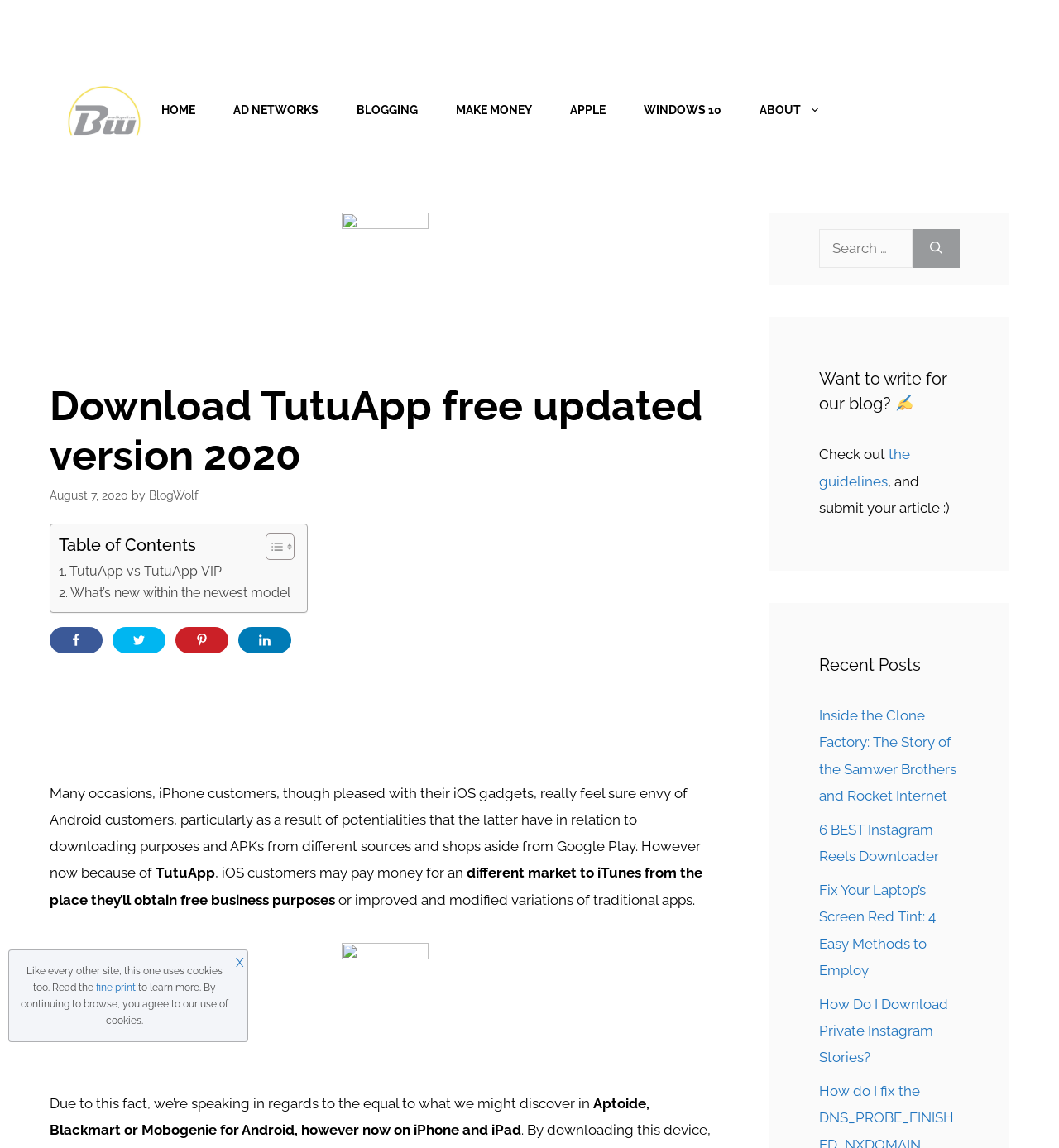Locate the bounding box coordinates of the clickable region necessary to complete the following instruction: "Click on 'GET IN TOUCH WITH US'". Provide the coordinates in the format of four float numbers between 0 and 1, i.e., [left, top, right, bottom].

None